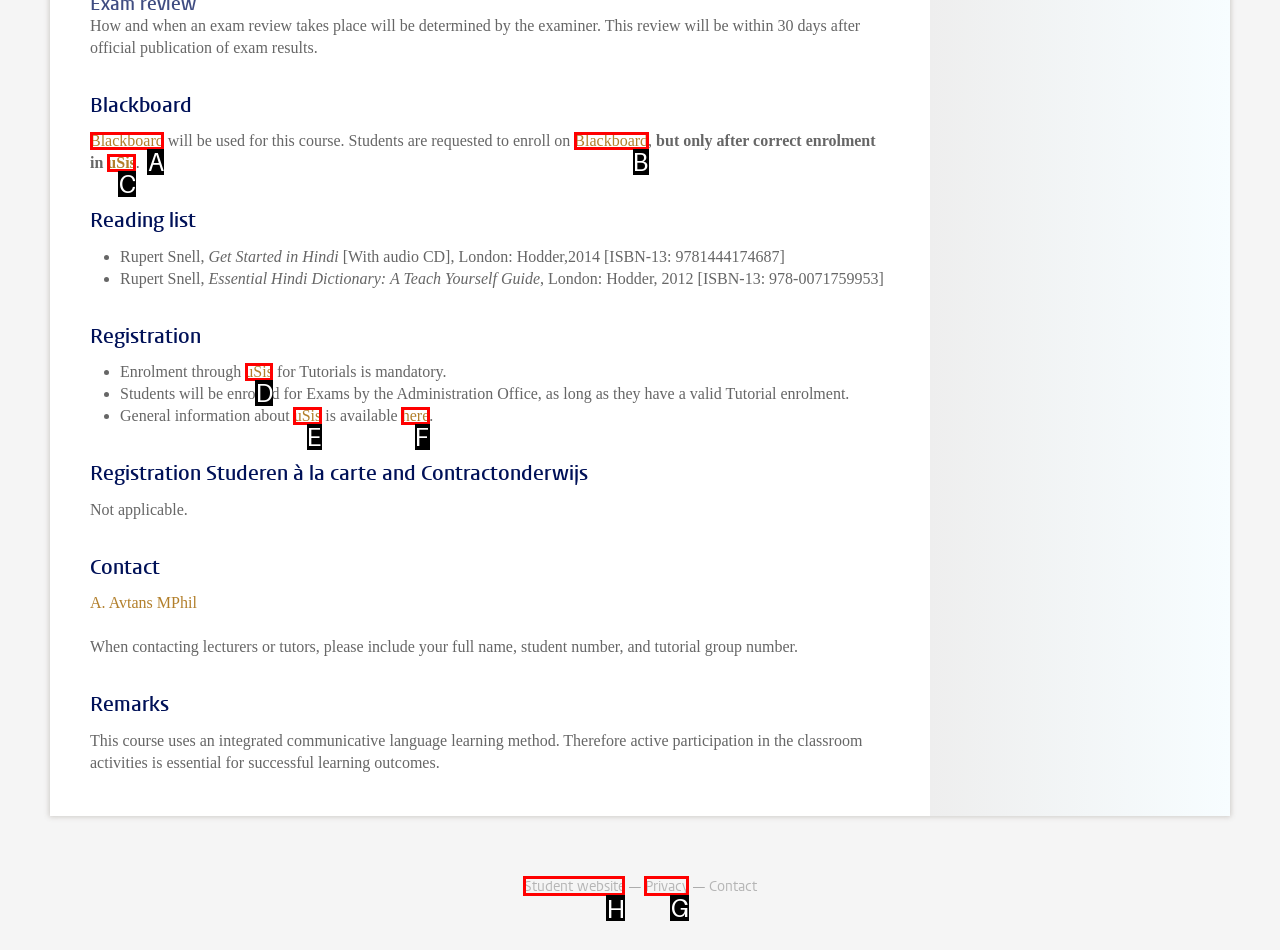Tell me which option I should click to complete the following task: Go to the Student website Answer with the option's letter from the given choices directly.

H